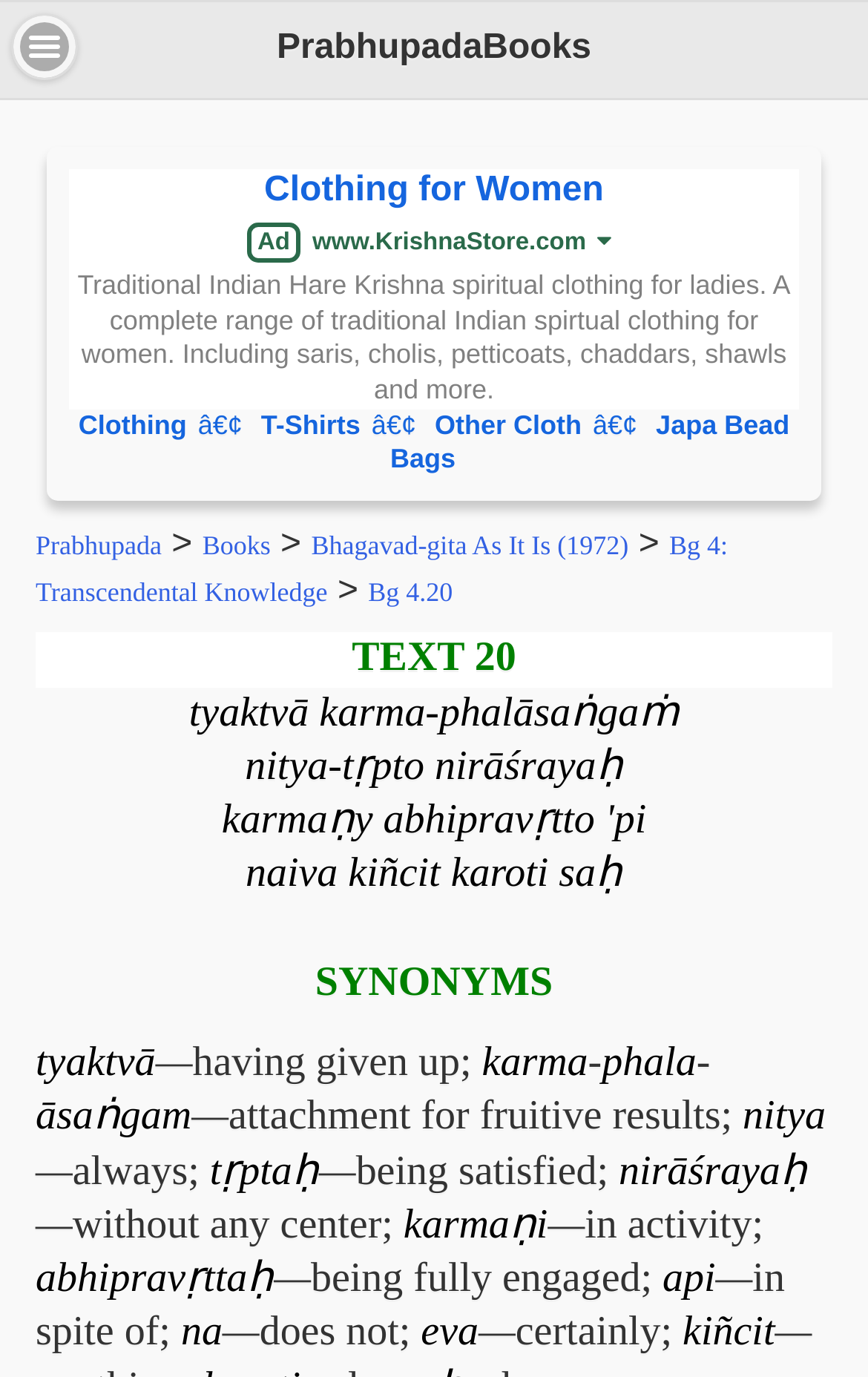Pinpoint the bounding box coordinates of the element you need to click to execute the following instruction: "Click on the 'Clothing for Women' link". The bounding box should be represented by four float numbers between 0 and 1, in the format [left, top, right, bottom].

[0.079, 0.123, 0.921, 0.297]